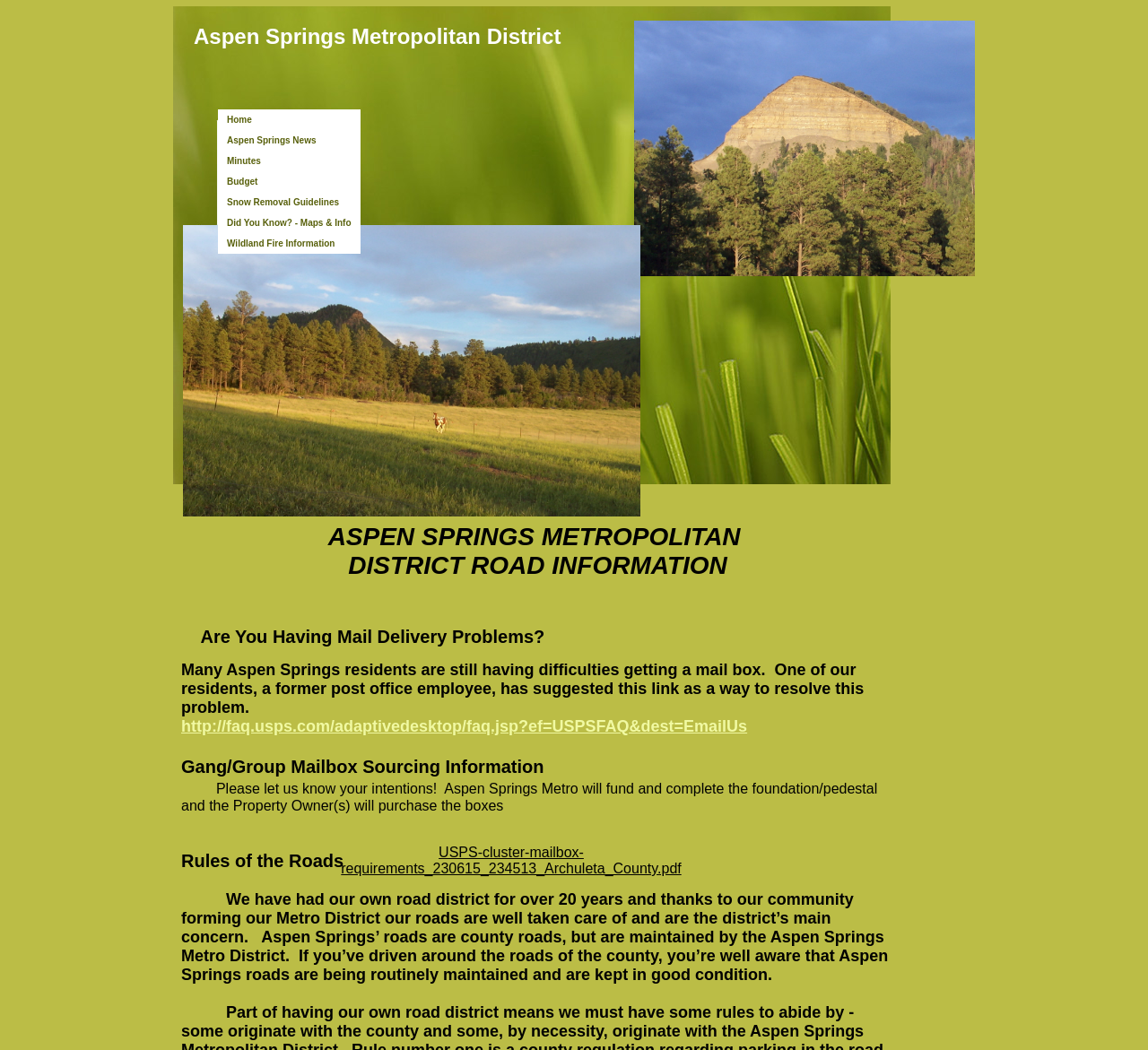What is the name of the metropolitan district?
Can you provide an in-depth and detailed response to the question?

The name of the metropolitan district can be found in the StaticText element with the text 'Aspen Springs Metropolitan District' at the top of the webpage.